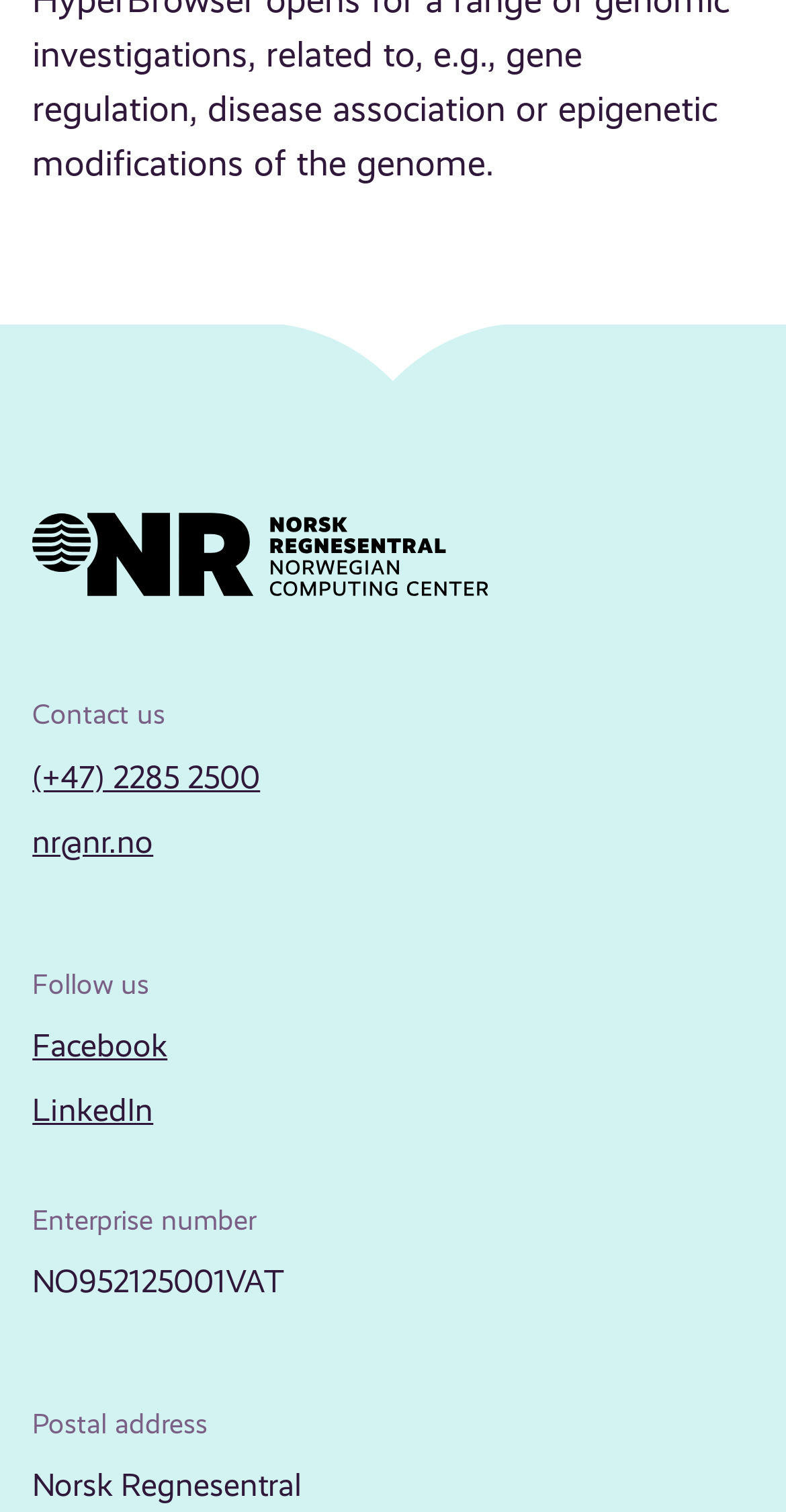Please study the image and answer the question comprehensively:
What is the company's enterprise number?

I found the enterprise number by looking at the section below 'Enterprise number', where it is listed as a static text with the value 'NO952125001VAT'.